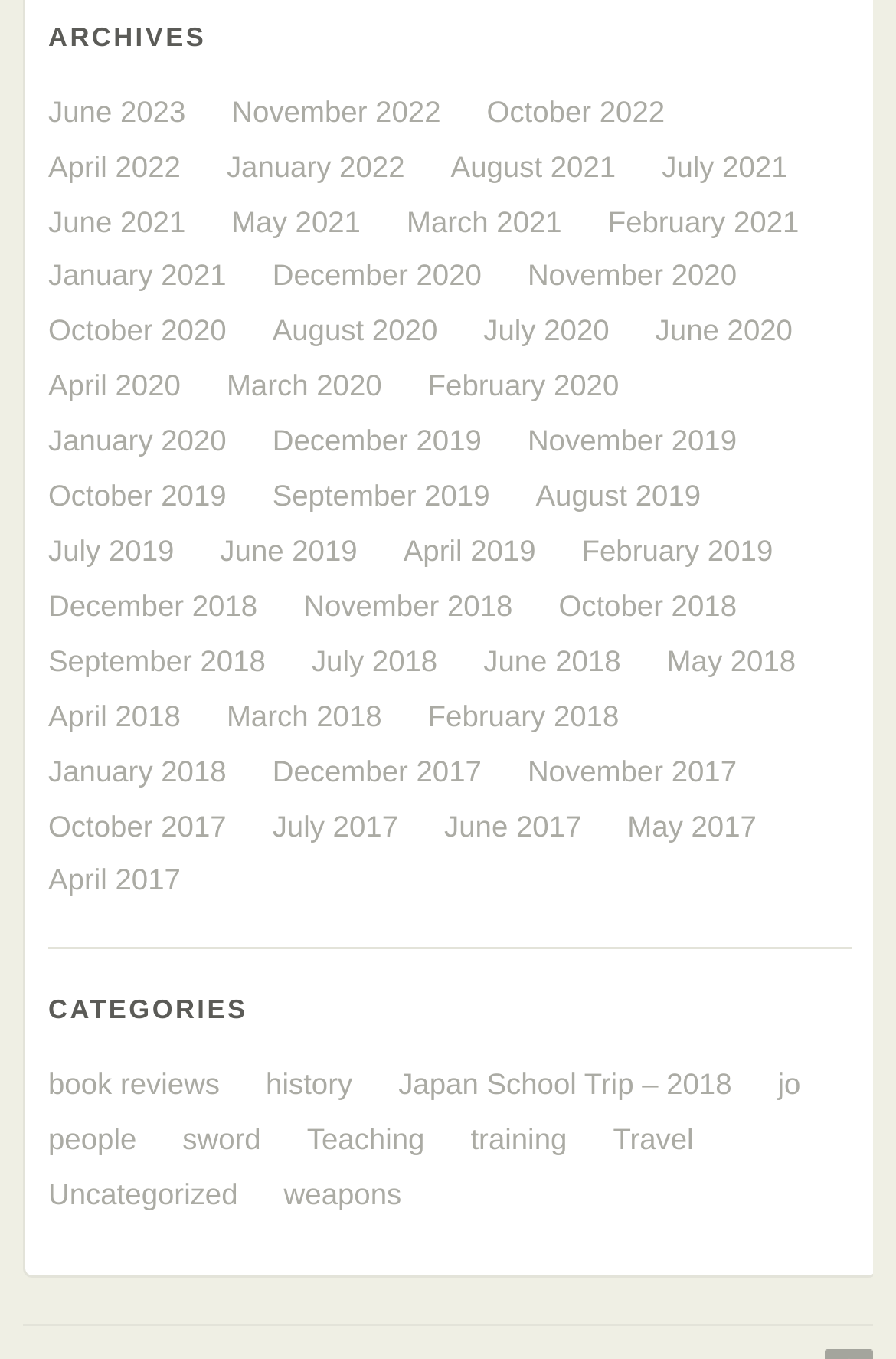What is the earliest archive month?
Provide a detailed and well-explained answer to the question.

I looked at the archive links and found that the earliest month is June 2017, which is the oldest archive available on the webpage.